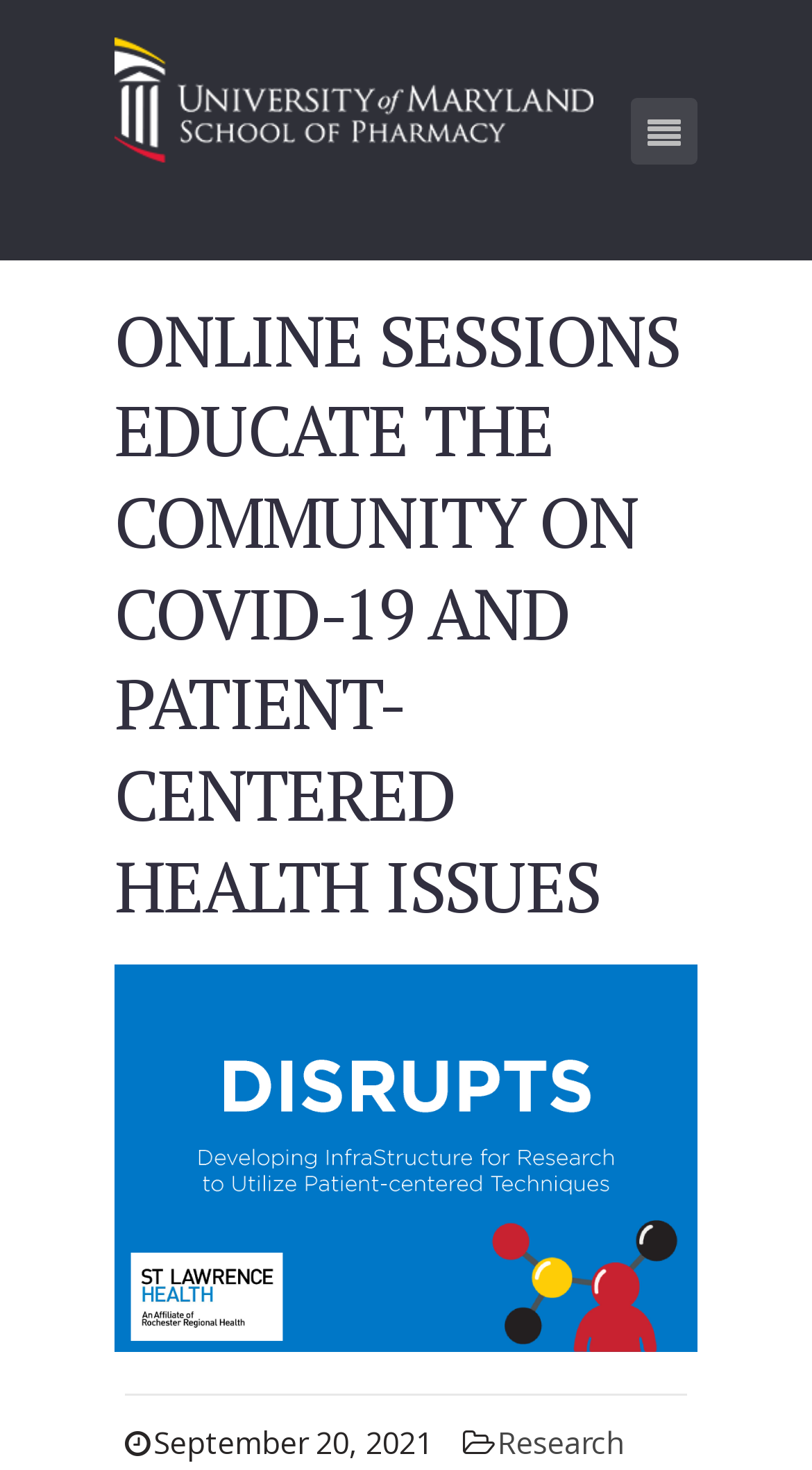Describe all significant elements and features of the webpage.

The webpage appears to be an article or blog post from InsideSOP, with a focus on online sessions educating the community on COVID-19 and patient-centered health issues. 

At the top left of the page, there is a logo image of InsideSOP, accompanied by a link to the same. To the right of this, there is a search icon represented by the Unicode character '\uf039'. 

Below these elements, there is a main header section that spans most of the page's width. This section contains a heading that repeats the title of the webpage, "ONLINE SESSIONS EDUCATE THE COMMUNITY ON COVID-19 AND PATIENT-CENTERED HEALTH ISSUES", which is also a link. 

Further down, there is another link with the same title as the webpage, positioned near the bottom of the page. 

At the very bottom of the page, there are three elements aligned horizontally. From left to right, these are a static text element displaying the date "September 20, 2021", and two links, "Online Sessions Educate the Community on COVID-19 and Patient-centered Health Issues" and "Research".